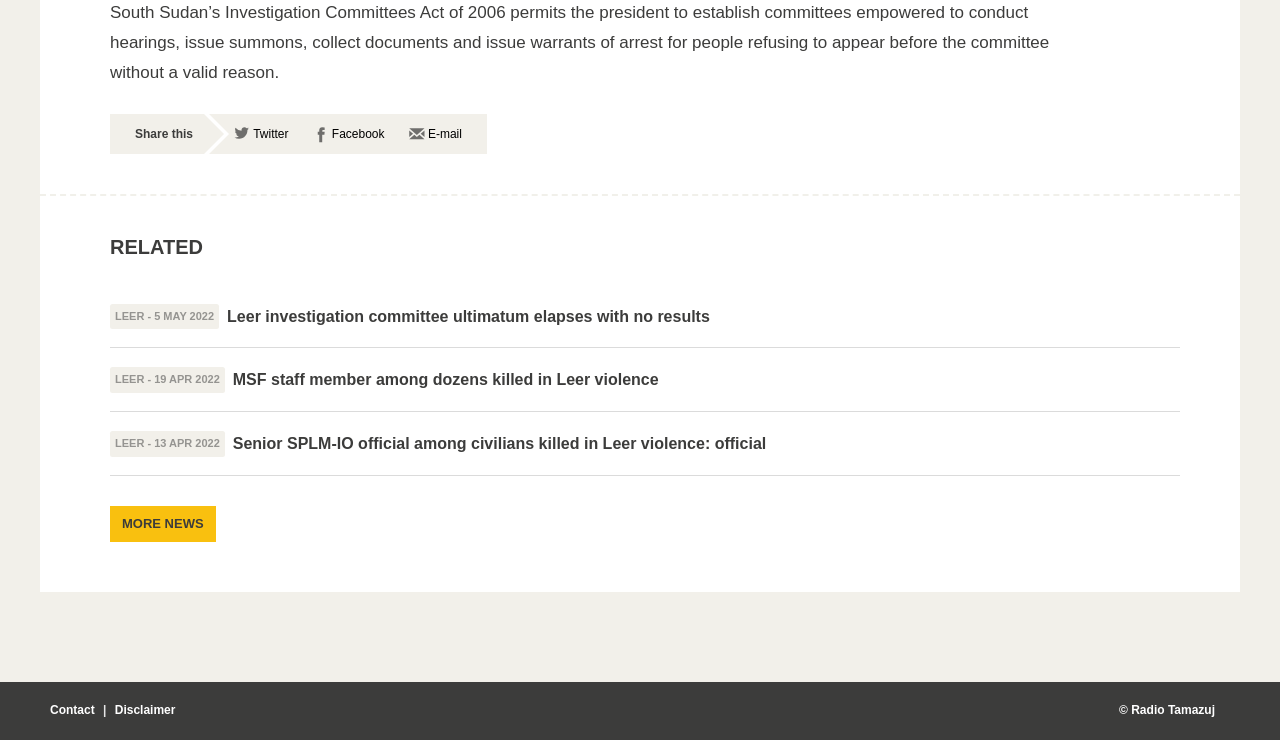Extract the bounding box coordinates of the UI element described by: "About Gordon College". The coordinates should include four float numbers ranging from 0 to 1, e.g., [left, top, right, bottom].

None